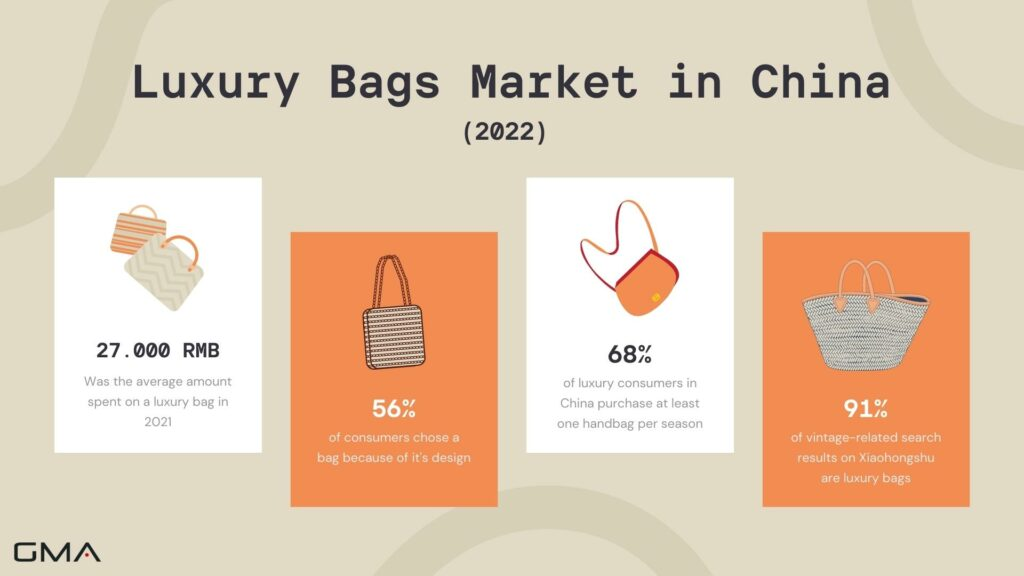Answer the following query concisely with a single word or phrase:
What percentage of luxury consumers in China purchase at least one handbag each season?

68%